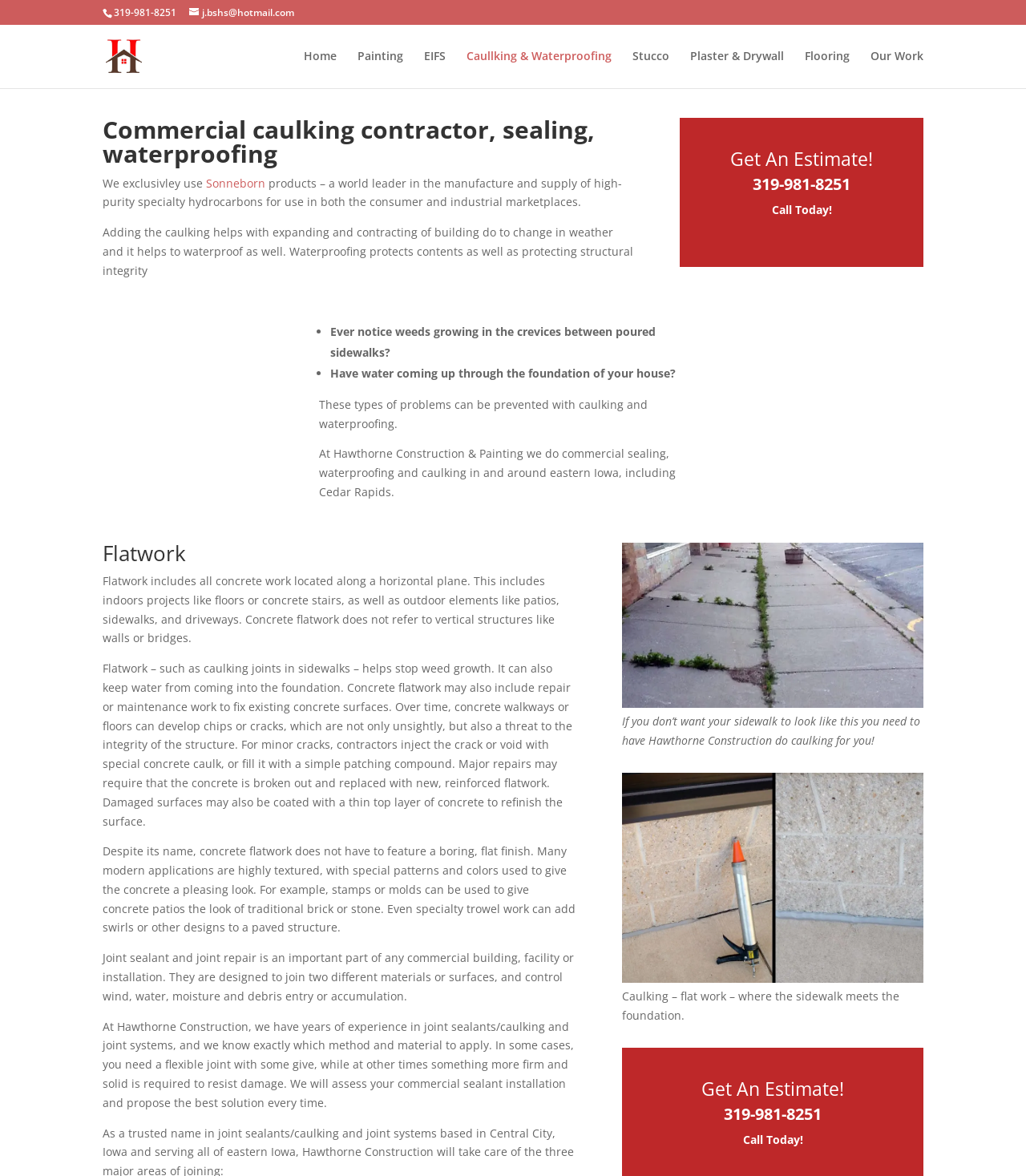Locate the bounding box coordinates of the area that needs to be clicked to fulfill the following instruction: "Visit the home page". The coordinates should be in the format of four float numbers between 0 and 1, namely [left, top, right, bottom].

[0.296, 0.043, 0.328, 0.075]